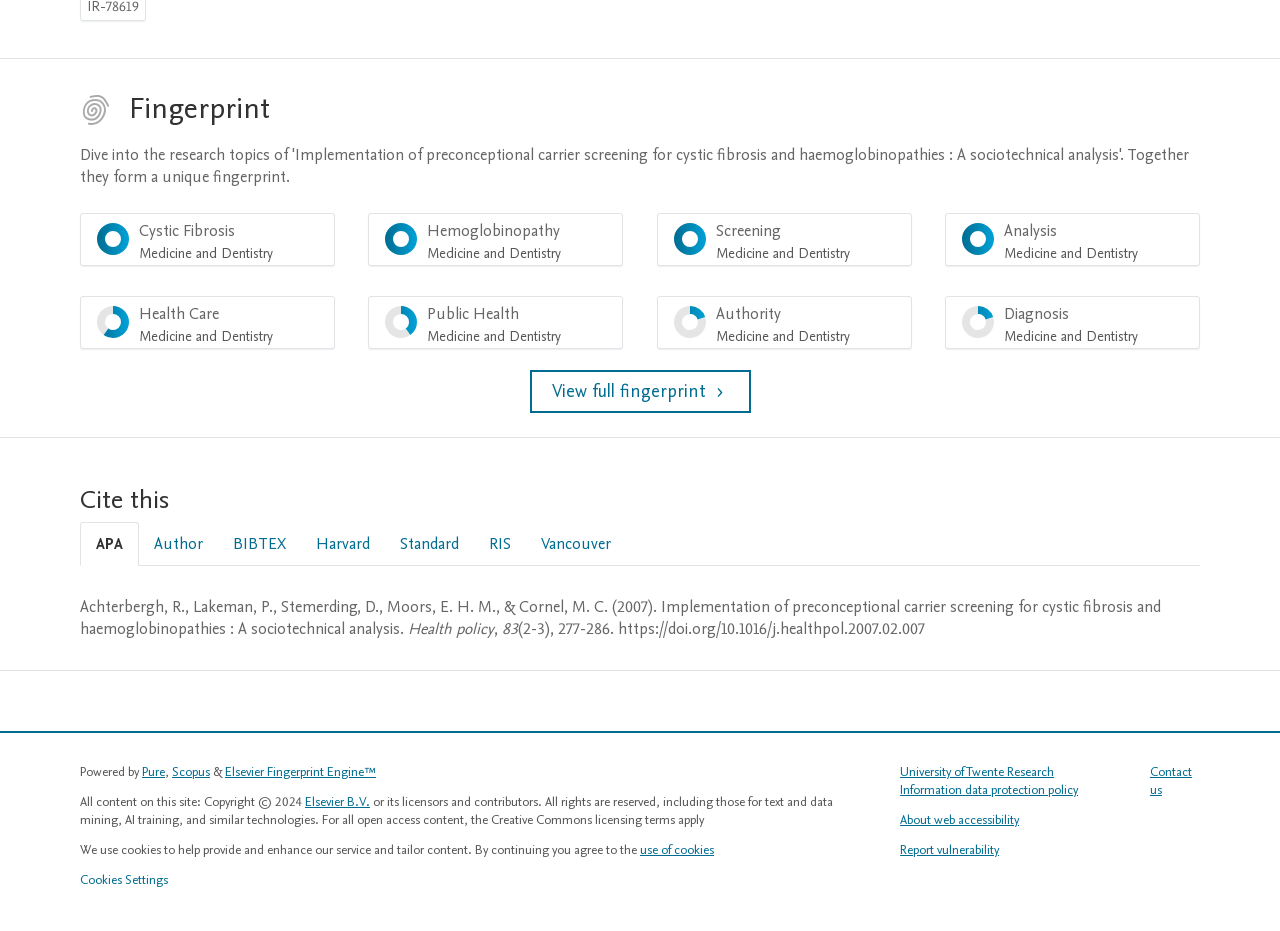Identify the bounding box coordinates of the element to click to follow this instruction: 'Cite this in APA style'. Ensure the coordinates are four float values between 0 and 1, provided as [left, top, right, bottom].

[0.062, 0.561, 0.109, 0.608]